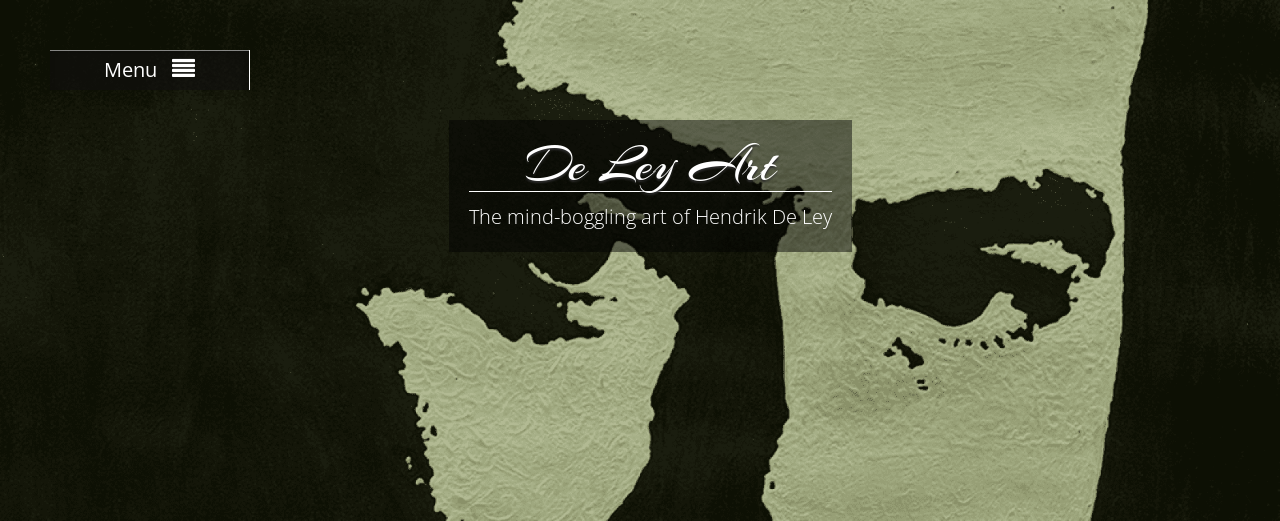Generate an in-depth description of the image you see.

This captivating image showcases a striking piece of art titled "De Ley Art," which emphasizes the psychological depth and unique style of the artist Hendrik De Ley. The artwork features a lifelike, intricately crafted face that engages the viewer with its intense expression. The color palette combines muted tones against a dark background, enhancing the visual impact and inviting reflection on the piece's message. Prominently displayed in the center, the title reinforces the artistic identity, making it clear that this is a hallmark of De Ley's mind-boggling creativity. The overall composition creates an intriguing focal point that draws attention and encourages a deeper exploration of the artist’s work.